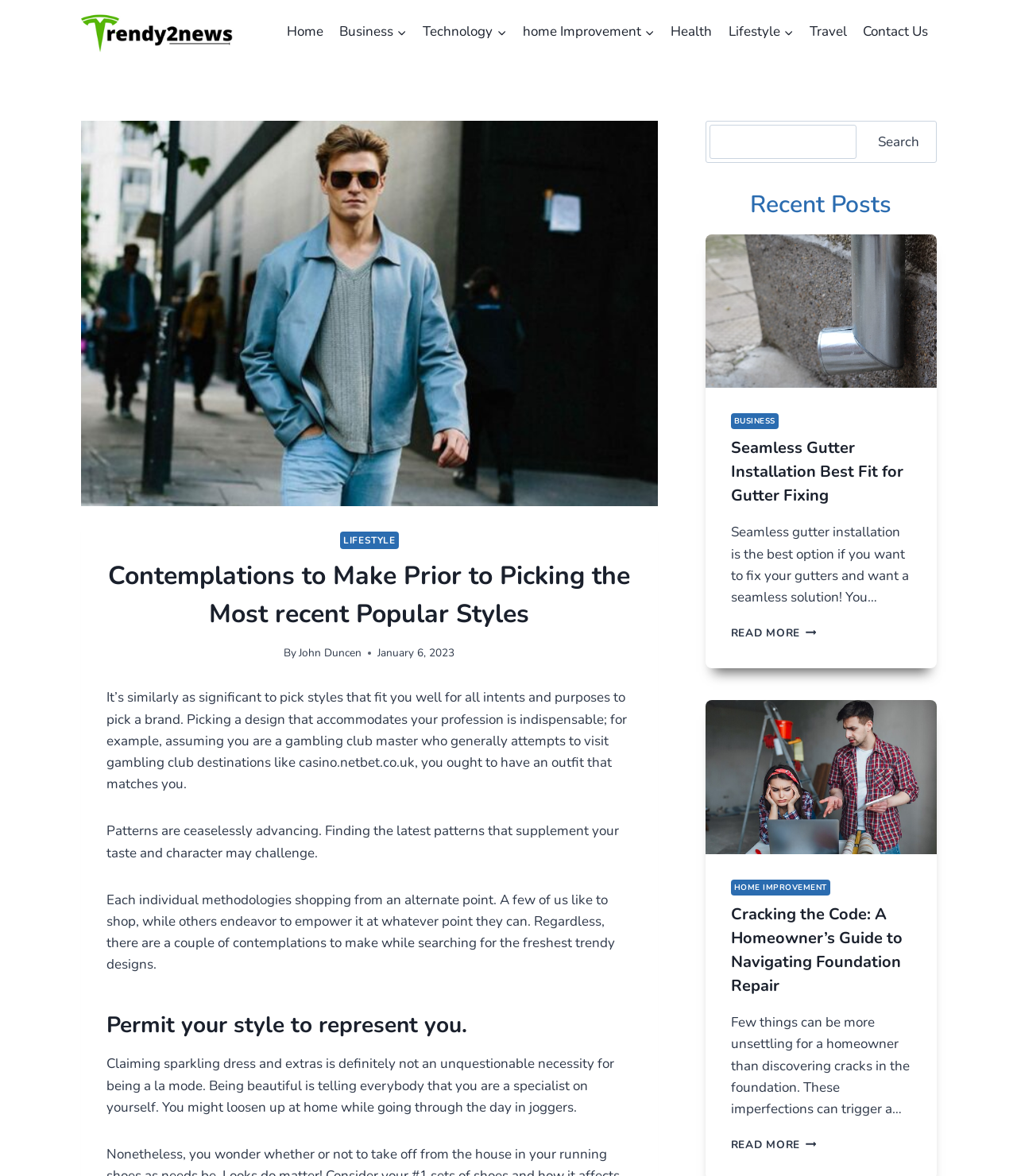Describe all the visual and textual components of the webpage comprehensively.

This webpage is about Trendy2News, a news website that focuses on trends and lifestyle. At the top, there is a logo and a navigation menu with links to various categories such as Home, Business, Technology, and more. Below the navigation menu, there is a header section with a title "Contemplations to Make Prior to Picking the Most recent Popular Styles" and a subheading "By John Duncen" with a date "January 6, 2023".

The main content of the webpage is divided into several sections. The first section has three paragraphs of text discussing the importance of choosing styles that fit one's personality and profession. The second section has a heading "Permit your style to represent you" and a paragraph of text about being confident in one's own style.

On the right side of the webpage, there is a search bar with a search button. Below the search bar, there is a section titled "Recent Posts" with two article previews. The first article is about "Gutter Installation" and has an image and a brief summary. The second article is about "Foundation Repair" and also has an image and a brief summary.

Each article preview has a heading, a link to the full article, and a brief summary of the article. The articles are categorized under different topics such as Business and Home Improvement. At the bottom of the webpage, there is a button to scroll back to the top.